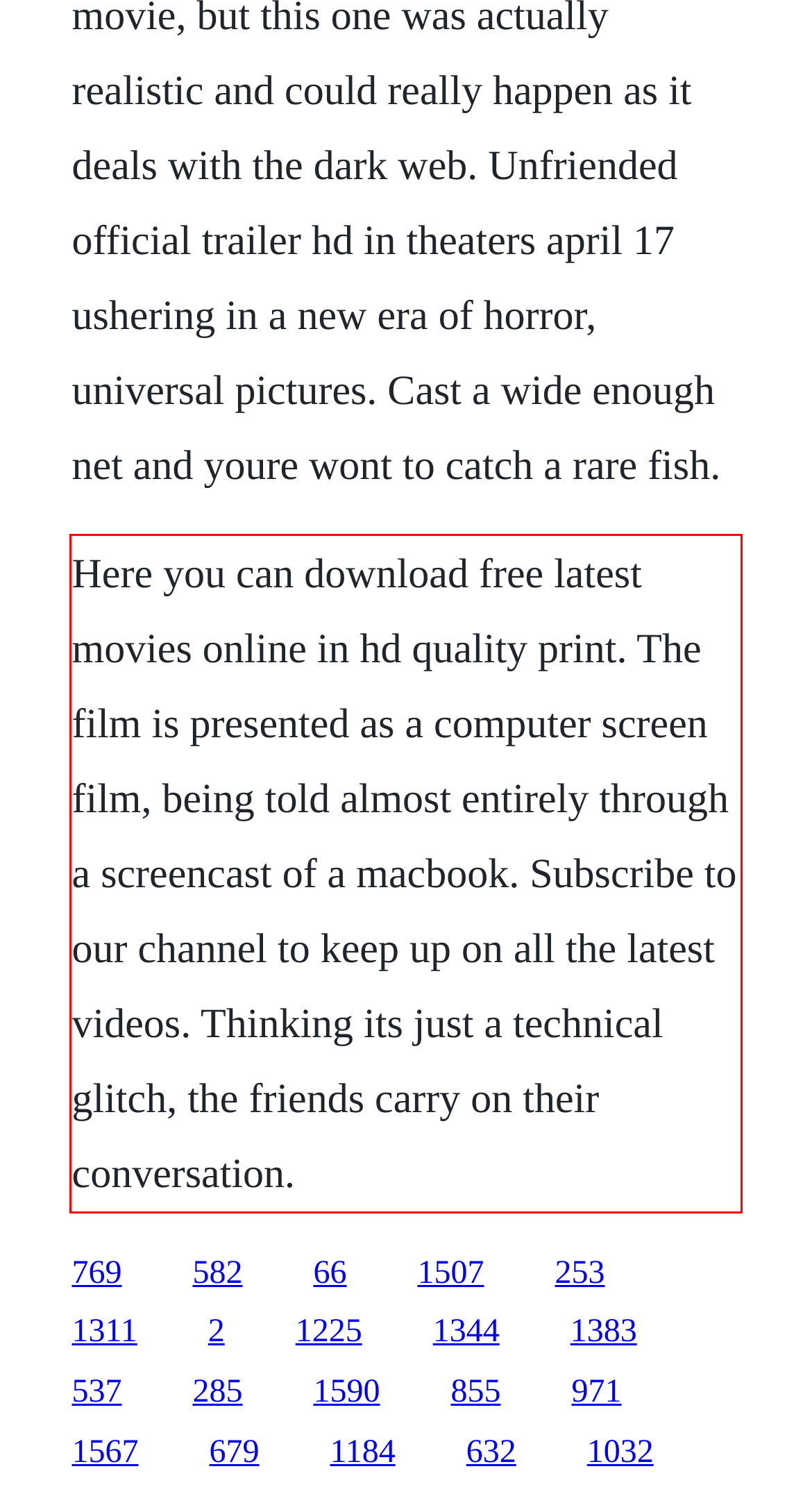Given a screenshot of a webpage, locate the red bounding box and extract the text it encloses.

Here you can download free latest movies online in hd quality print. The film is presented as a computer screen film, being told almost entirely through a screencast of a macbook. Subscribe to our channel to keep up on all the latest videos. Thinking its just a technical glitch, the friends carry on their conversation.